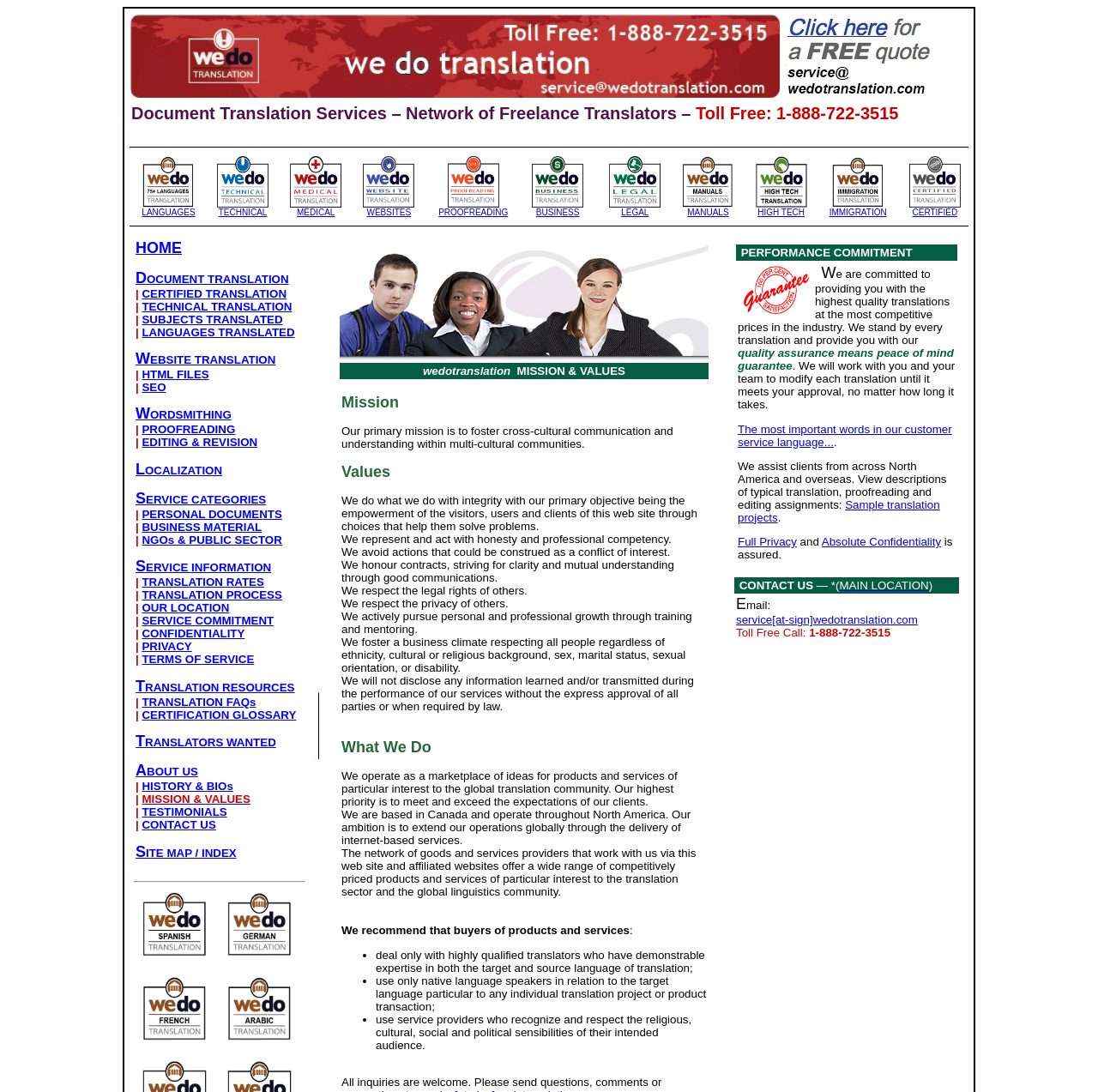Using the provided element description, identify the bounding box coordinates as (top-left x, top-left y, bottom-right x, bottom-right y). Ensure all values are between 0 and 1. Description: parent_node: LEGAL

[0.555, 0.181, 0.602, 0.192]